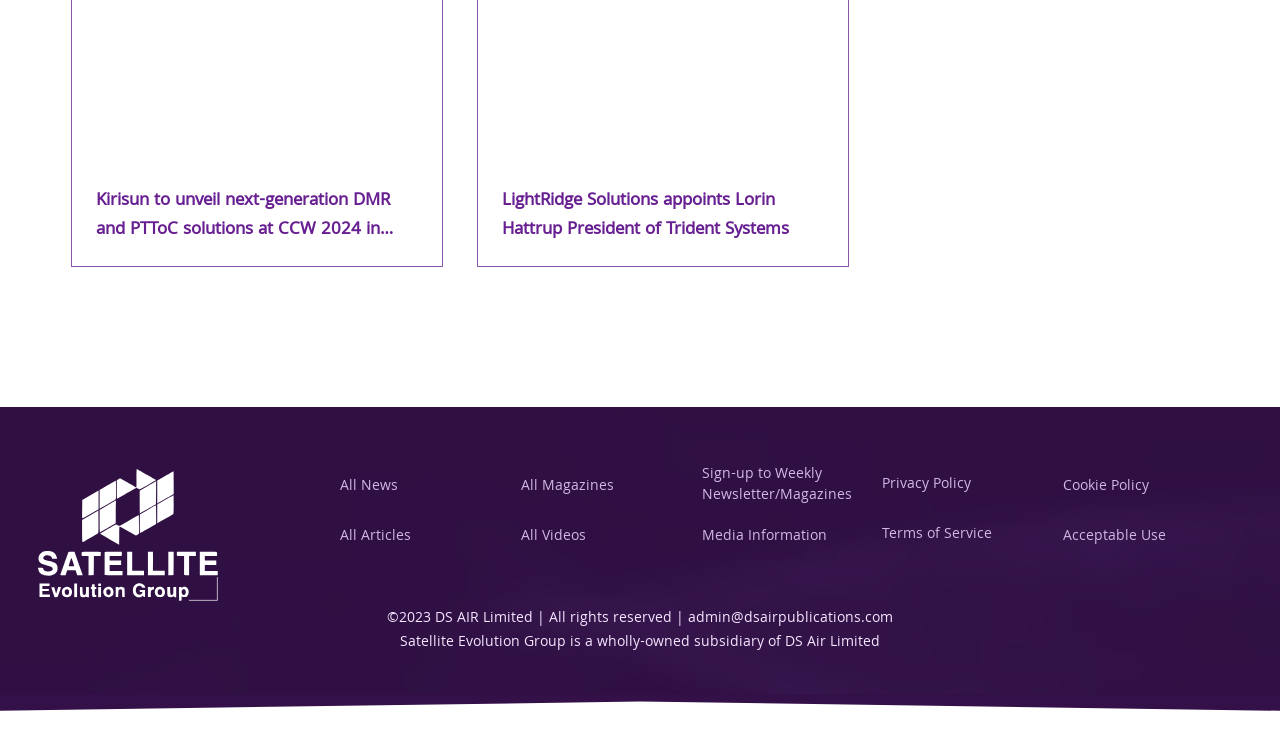Please provide the bounding box coordinates for the element that needs to be clicked to perform the following instruction: "Read news about Kirisun's next-generation DMR and PTToC solutions". The coordinates should be given as four float numbers between 0 and 1, i.e., [left, top, right, bottom].

[0.075, 0.251, 0.327, 0.329]